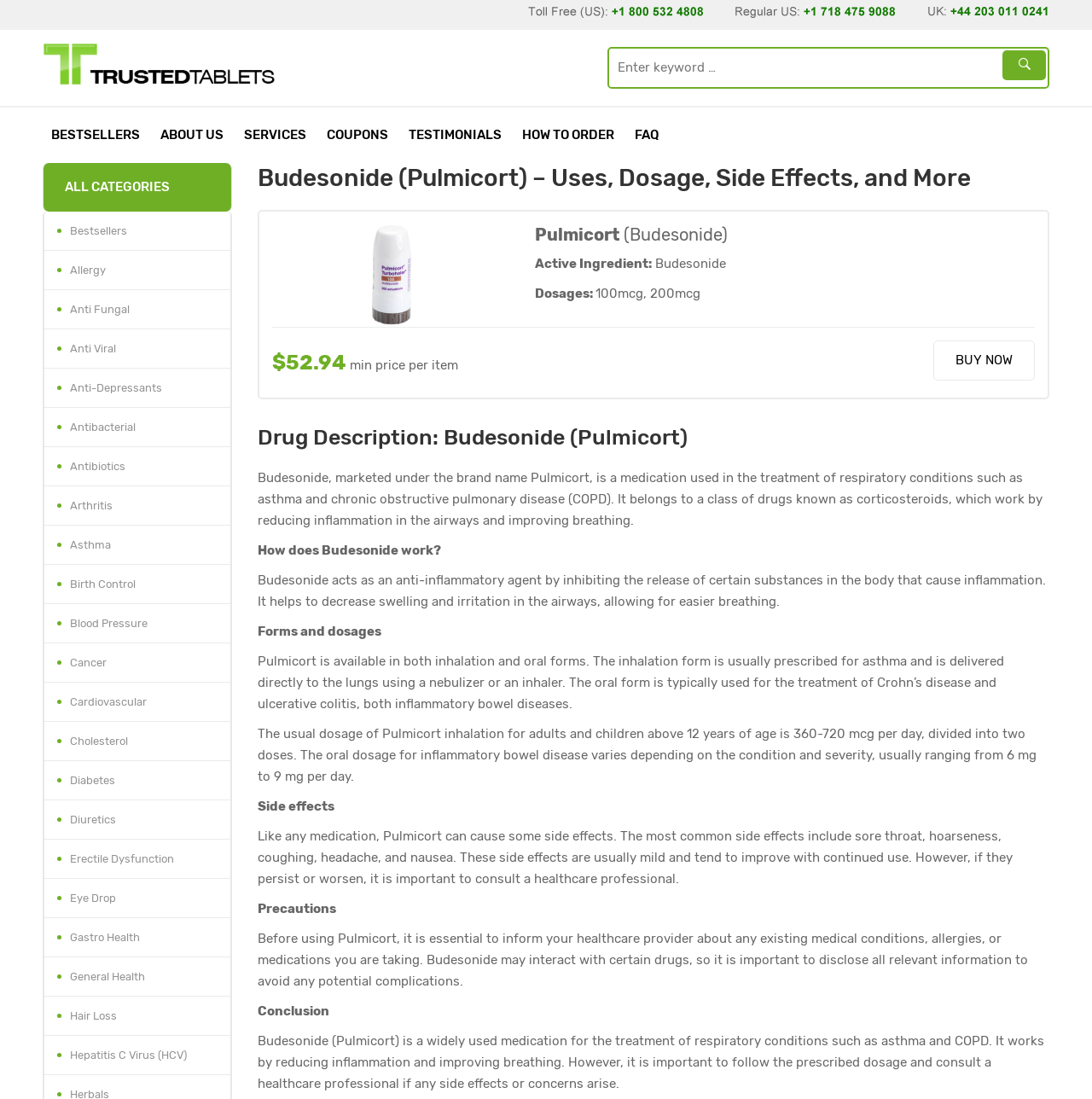With reference to the screenshot, provide a detailed response to the question below:
What is the usual dosage of Pulmicort inhalation for adults?

According to the webpage, the usual dosage of Pulmicort inhalation for adults and children above 12 years of age is 360-720 mcg per day, divided into two doses.